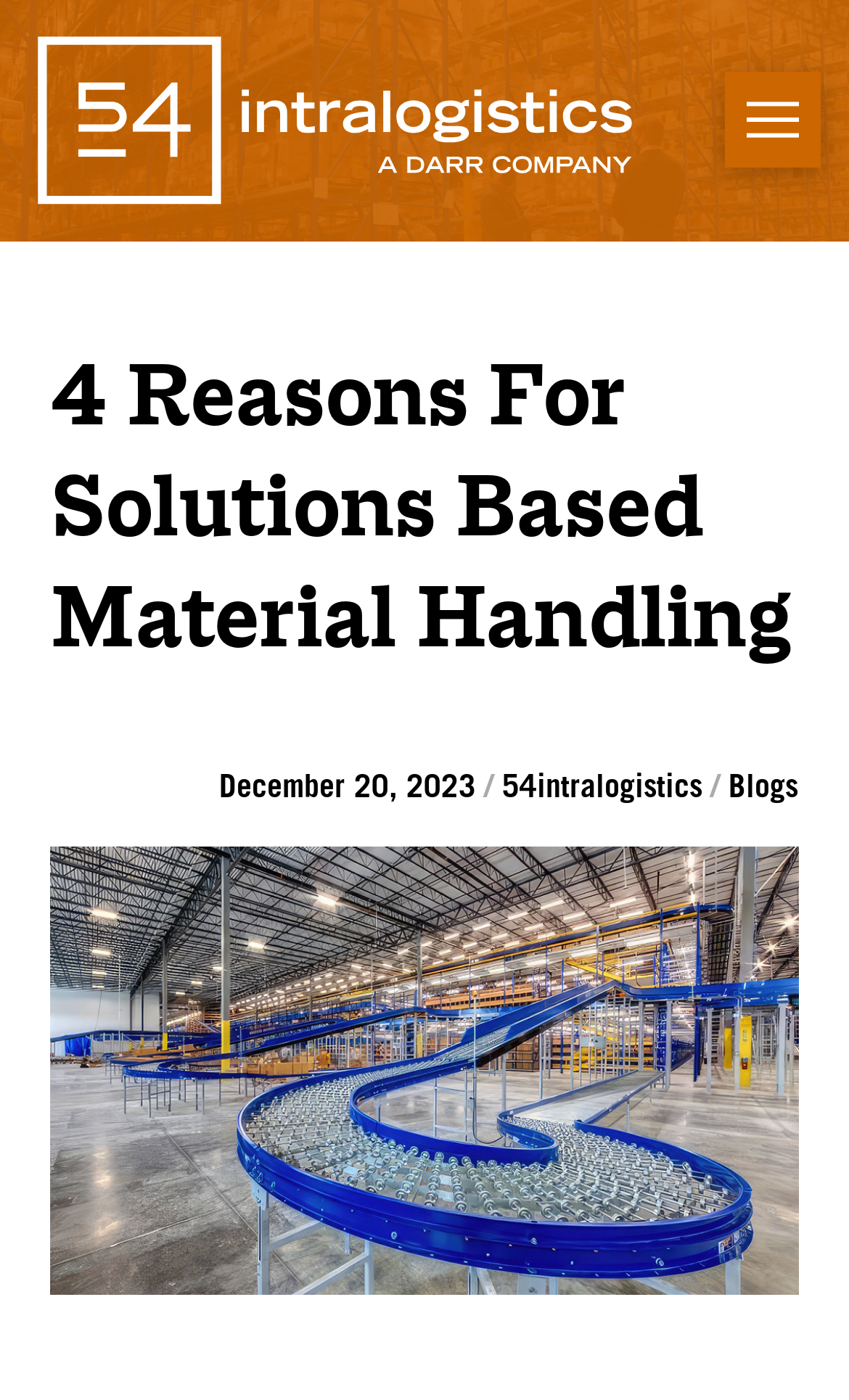Based on the image, provide a detailed response to the question:
What is the topic of the image?

I found the topic of the image by looking at the image element that contains a description of the image, which is 'Conveyor system in warehouse'. This image is located below the article date and company name.